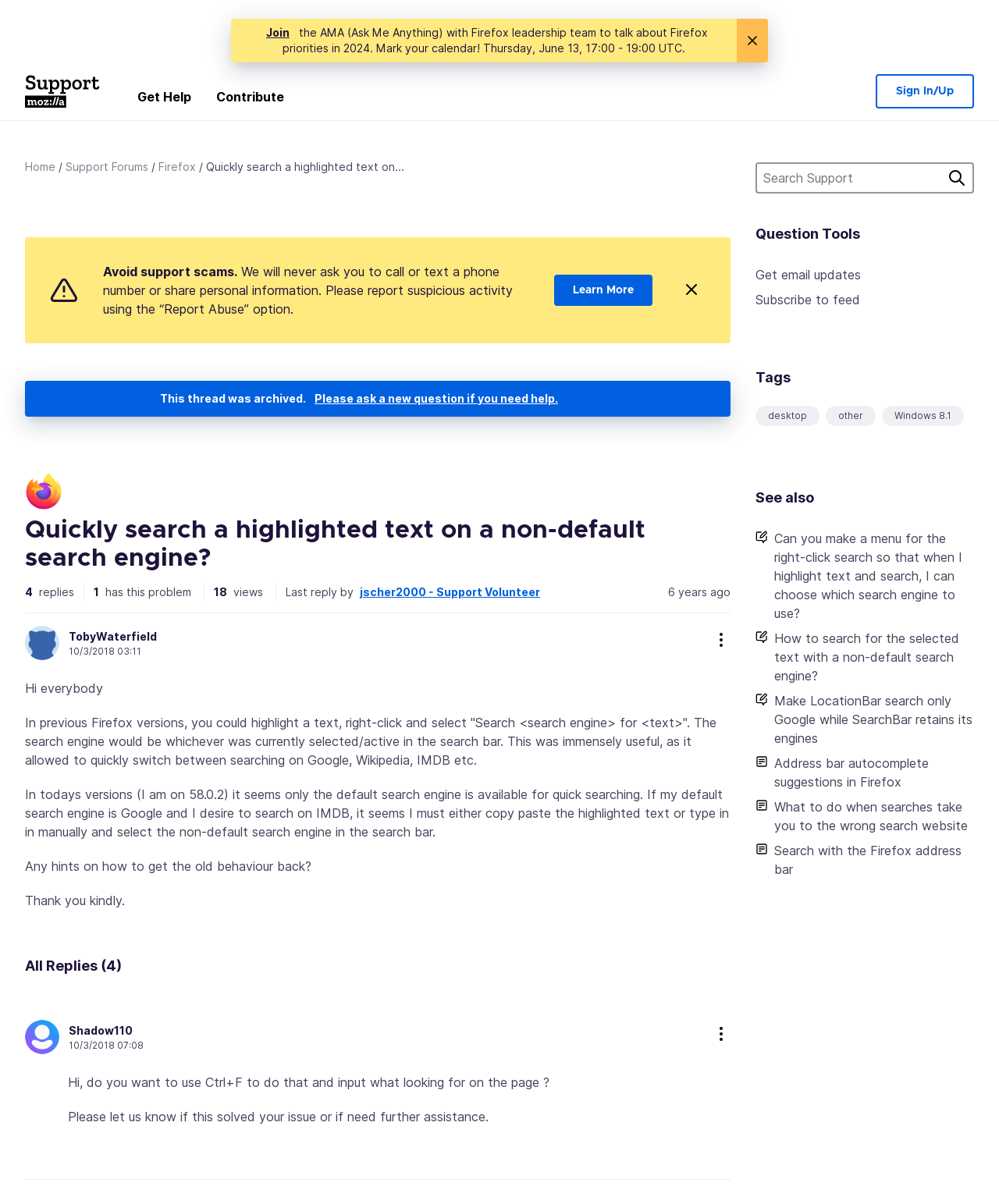Determine the bounding box coordinates for the area that should be clicked to carry out the following instruction: "Click the 'jscher2000 - Support Volunteer' link".

[0.36, 0.486, 0.541, 0.497]